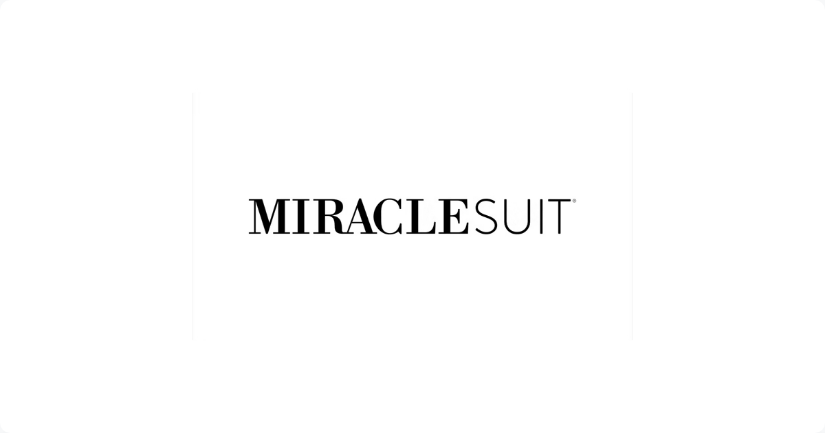Provide a single word or phrase answer to the question: 
What is the background of the logo?

Clean and minimalistic